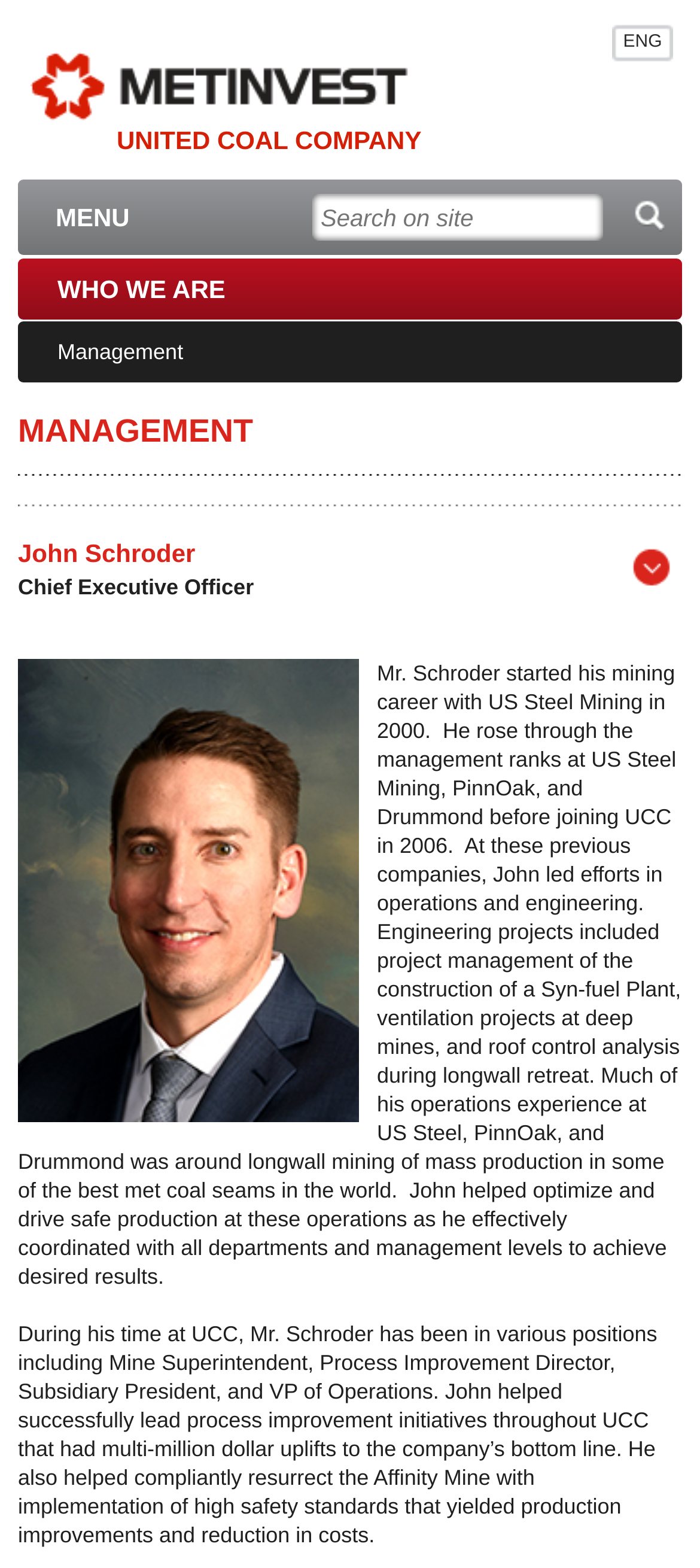Elaborate on the different components and information displayed on the webpage.

The webpage is about the management team of Metinvest, a company in the mining industry. At the top left, there is a link to the company's homepage. Next to it, the text "UNITED COAL COMPANY" is displayed prominently. On the top right, there is a language selection link labeled "ENG". 

Below the language selection link, there is a menu link labeled "MENU" and a search bar with a placeholder text "Search on site" and a search button. 

The main content of the page is divided into sections. The first section is headed by a large title "MANAGEMENT". Below the title, there is a subheading "John Schroder Chief Executive Officer". 

To the left of the subheading, there is an image of John Schroder, the Chief Executive Officer. Below the image, there is a brief biography of John Schroder, describing his career in the mining industry, including his previous roles and achievements. The biography is divided into two paragraphs.